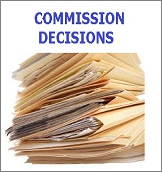Explain all the elements you observe in the image.

The image features a visually striking and organized collection of files, symbolizing the concept of "Commission Decisions." The folders appear stacked haphazardly, suggesting a large volume of documentation that may encompass various regulatory decisions made by a commission, likely related to competition and economics. The title "COMMISSION DECISIONS" is prominently displayed at the top in bold, uppercase blue letters, underscoring the importance and official nature of the content. This imagery effectively conveys the theme of governance and regulatory framework, aligning with the broader mission of the Commission for the Protection of Competition within the European Competition Network (ECN).